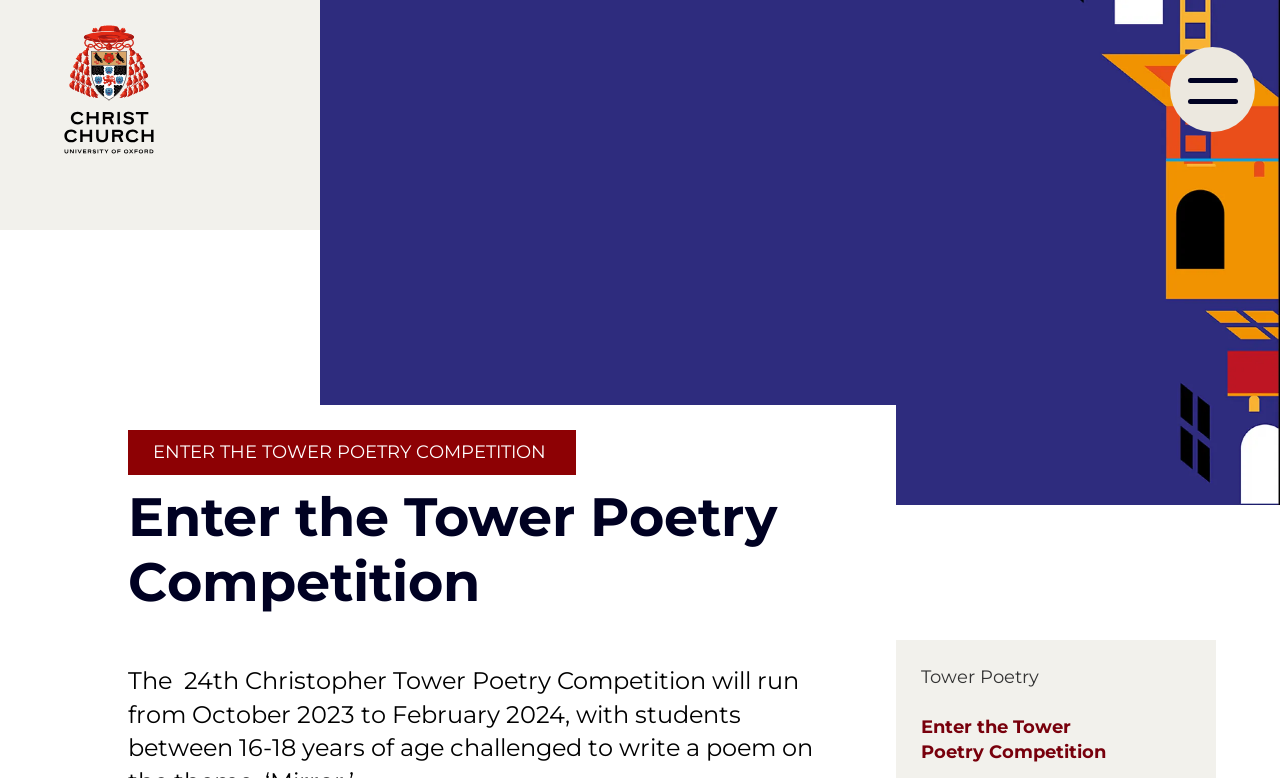Utilize the details in the image to give a detailed response to the question: What is the theme of the current poetry competition?

Although the theme is not explicitly mentioned on the webpage, based on the meta description, we can infer that the current poetry competition is themed around 'The Planets'.